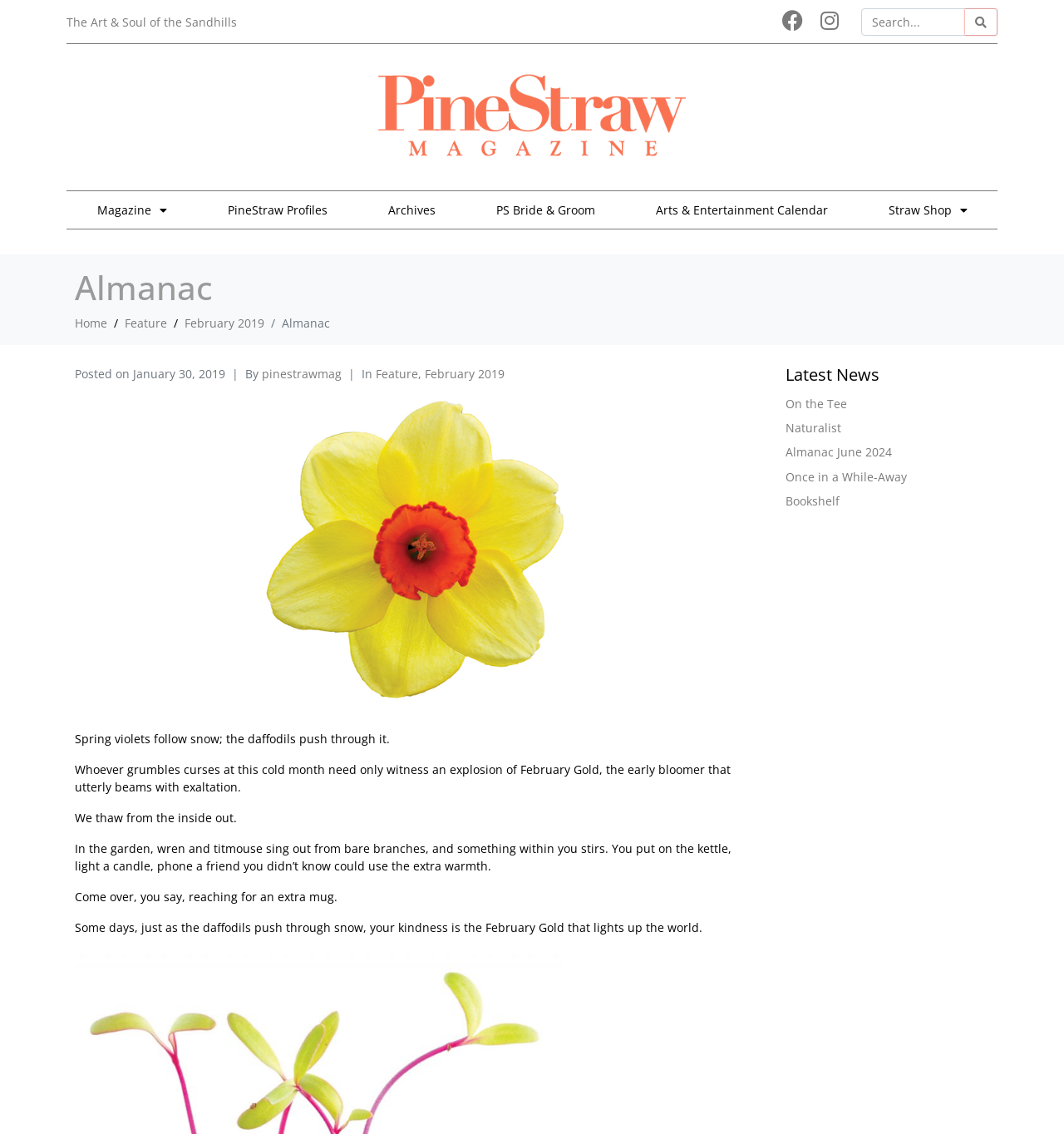Please find the bounding box coordinates of the element's region to be clicked to carry out this instruction: "Read the latest news".

[0.738, 0.322, 0.93, 0.339]